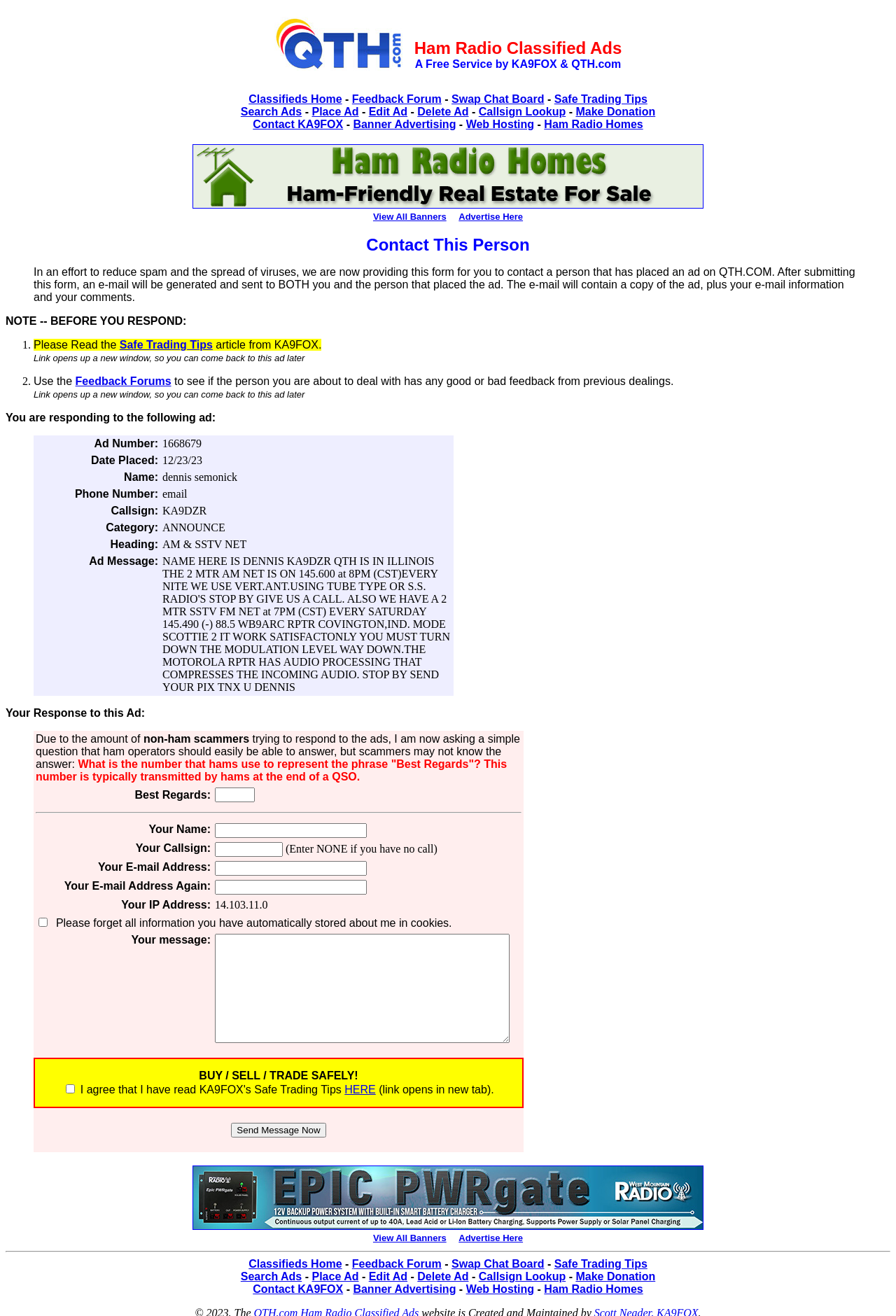What is the phone number of the person who placed the ad?
Based on the image, provide a one-word or brief-phrase response.

email